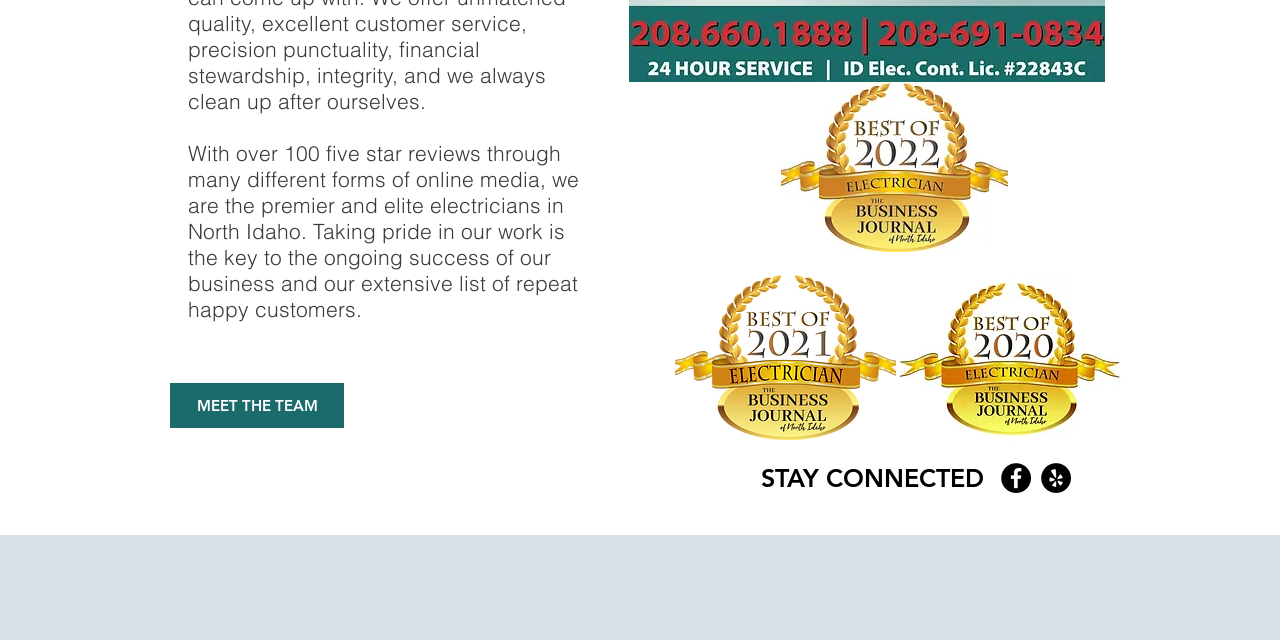Locate the bounding box for the described UI element: "aria-label="Facebook - Black Circle"". Ensure the coordinates are four float numbers between 0 and 1, formatted as [left, top, right, bottom].

[0.782, 0.723, 0.805, 0.77]